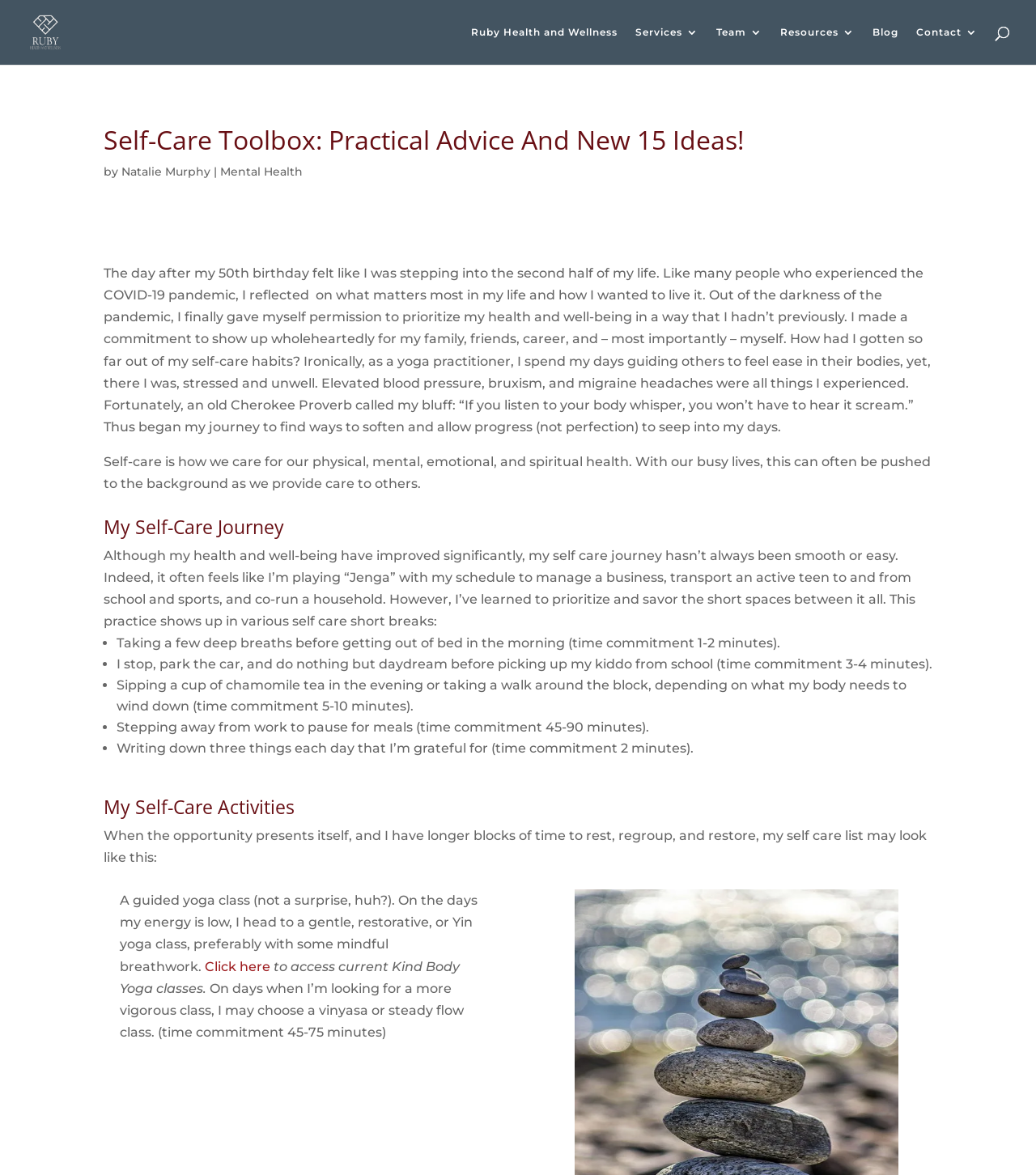Identify the bounding box coordinates of the clickable region to carry out the given instruction: "Learn more about the author's self-care journey".

[0.1, 0.441, 0.9, 0.463]